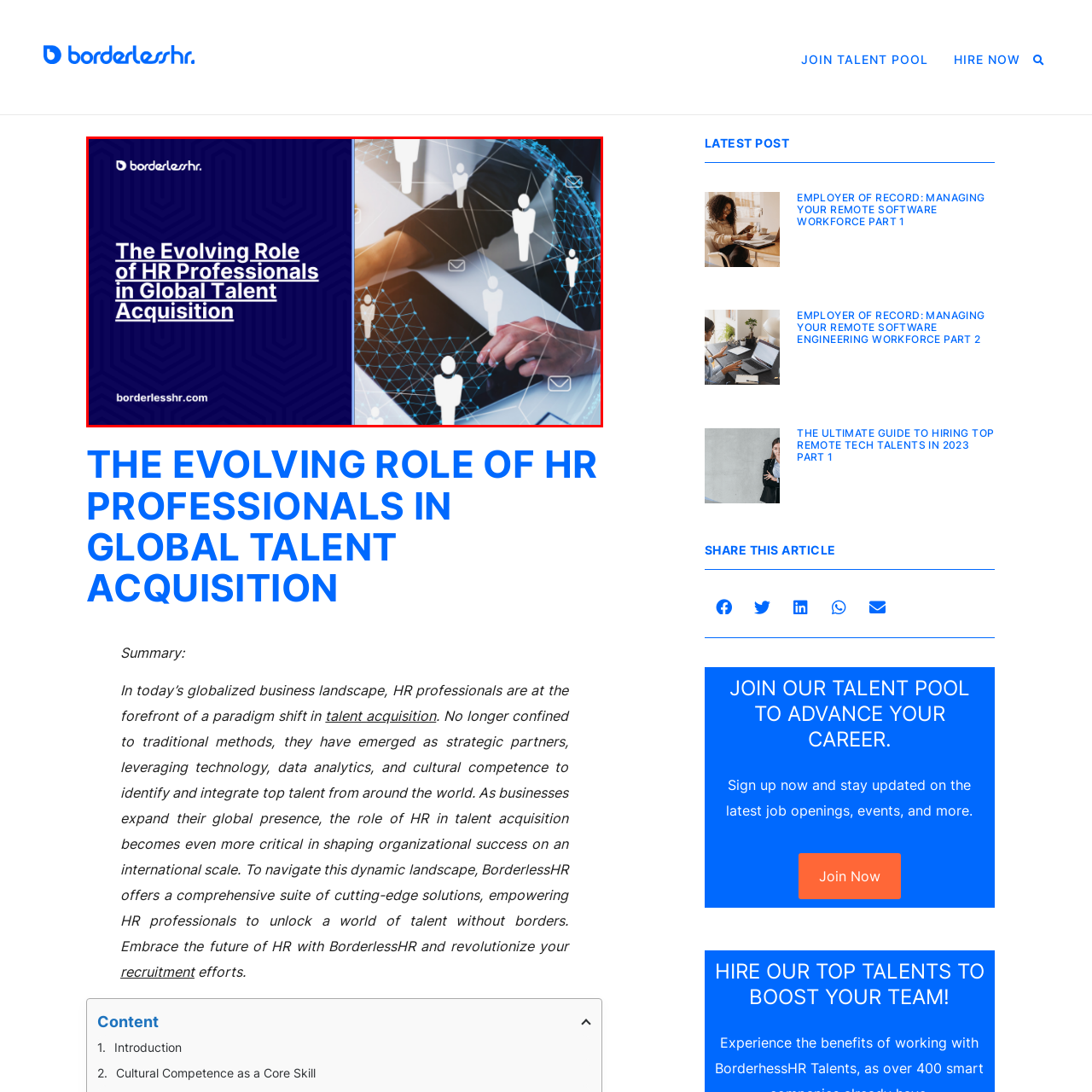What is the significance of vibrant graphics in the image?  
Focus on the image bordered by the red line and provide a detailed answer that is thoroughly based on the image's contents.

The use of vibrant graphics in the image is meant to reflect the importance of leveraging technology in today's diverse and dynamic business landscape. This is evident from the caption, which mentions that the graphics are used to highlight the importance of technology and cultural competence in talent acquisition.